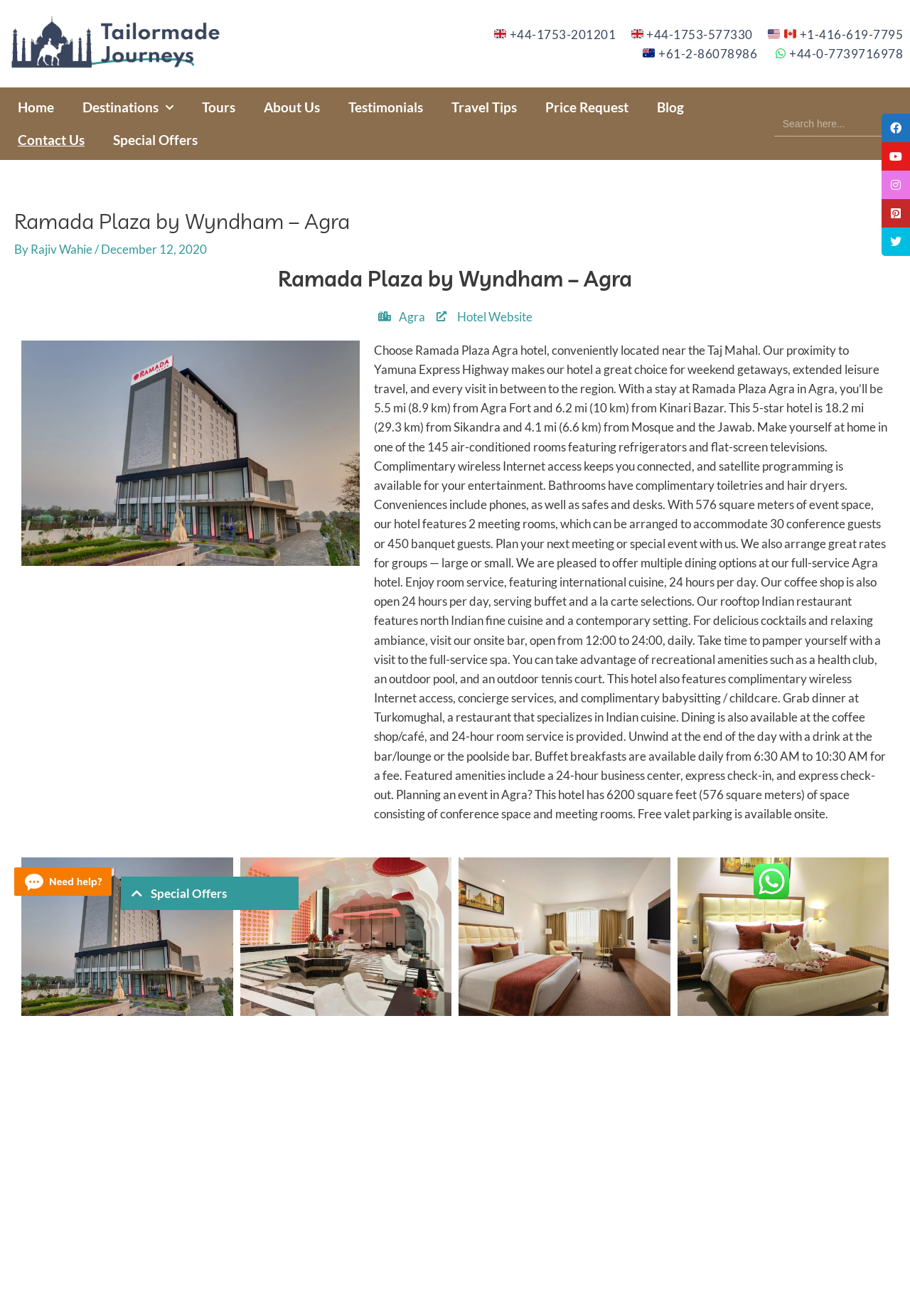Please provide a brief answer to the following inquiry using a single word or phrase:
What is the name of the rooftop Indian restaurant?

Turkomughal